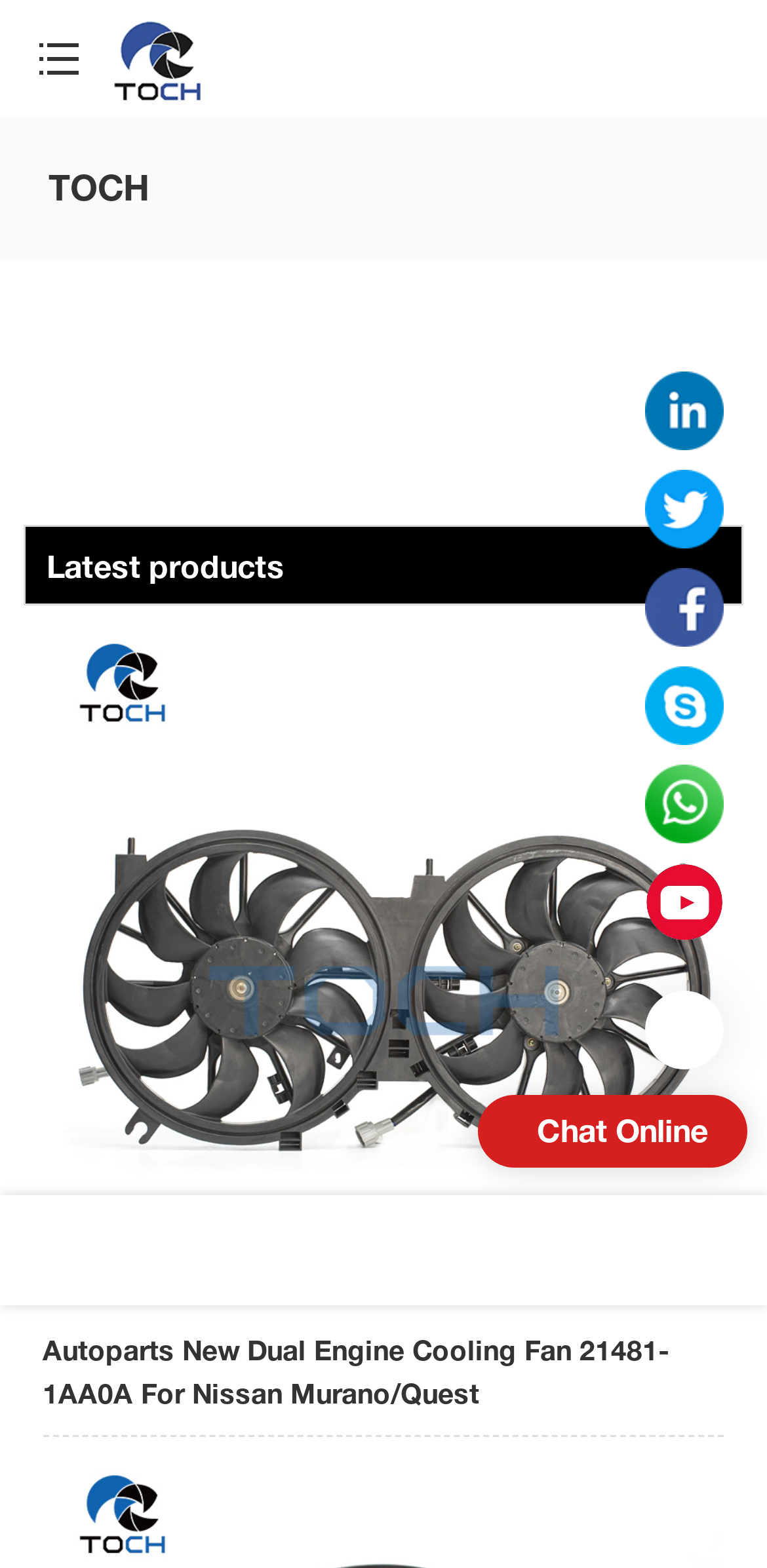Examine the image carefully and respond to the question with a detailed answer: 
What is the category of the product listed on the webpage?

The product listed on the webpage is an autopart, specifically a dual engine cooling fan for Nissan Murano/Quest, as indicated by the link text 'Autoparts New Dual Engine Cooling Fan 21481-1AA0A For Nissan Murano/Quest'.